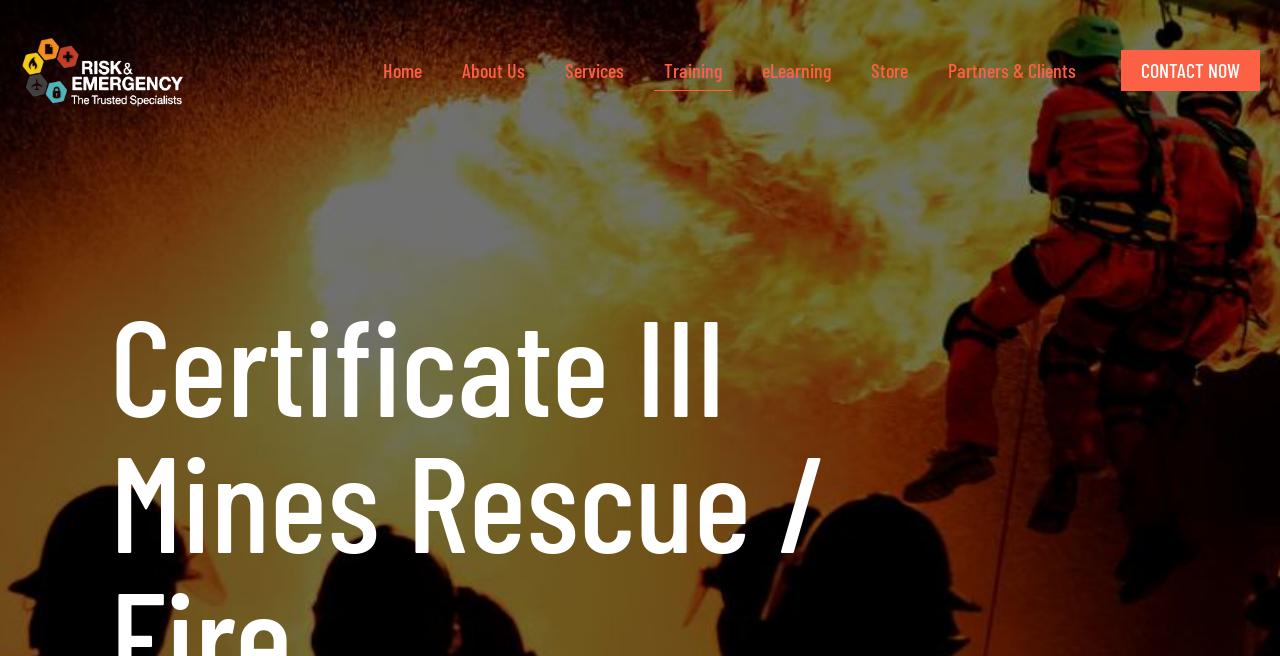Identify the bounding box for the UI element that is described as follows: "Store".

[0.665, 0.0, 0.725, 0.213]